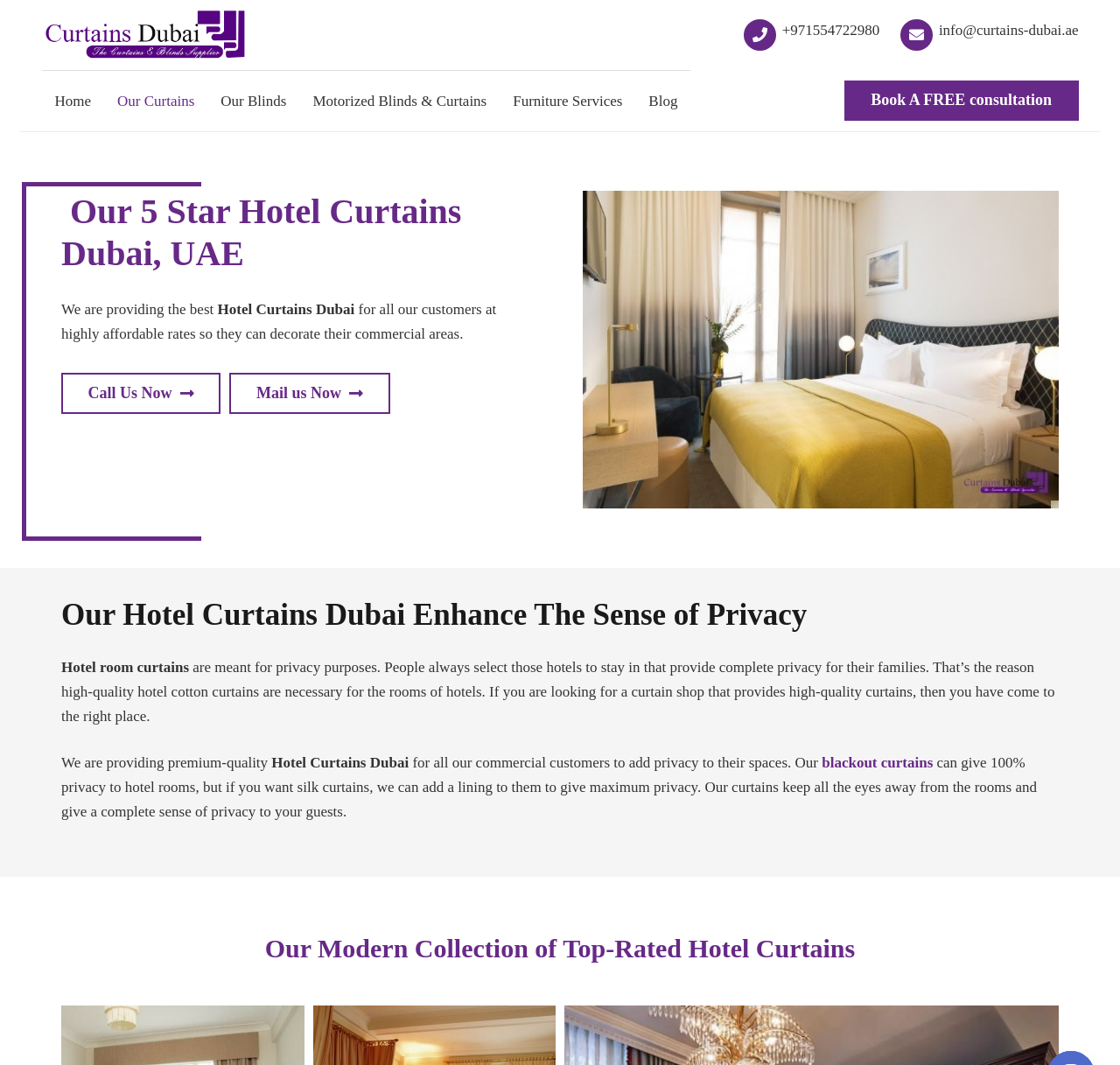Analyze the image and deliver a detailed answer to the question: How can I book a consultation?

I found the call-to-action to book a consultation by looking at the prominent button on the top right section of the webpage, which says 'Book A FREE consultation'.